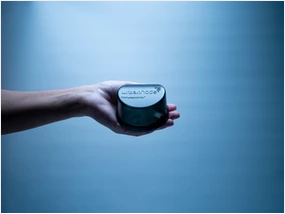Analyze the image and provide a detailed caption.

The image features a person's hand holding a small, cylindrical device that is predominantly black with a sleek, modern design. The device has a prominent logo or branding on its top surface, suggesting it is a product related to smart technology. The background is softly illuminated with a gradient of blues, enhancing the device's aesthetics and emphasizing its contemporary look. This image likely represents a significant innovation in smart city solutions, possibly related to urban lighting or IoT technology, aligning with the theme of urban control and connectivity.